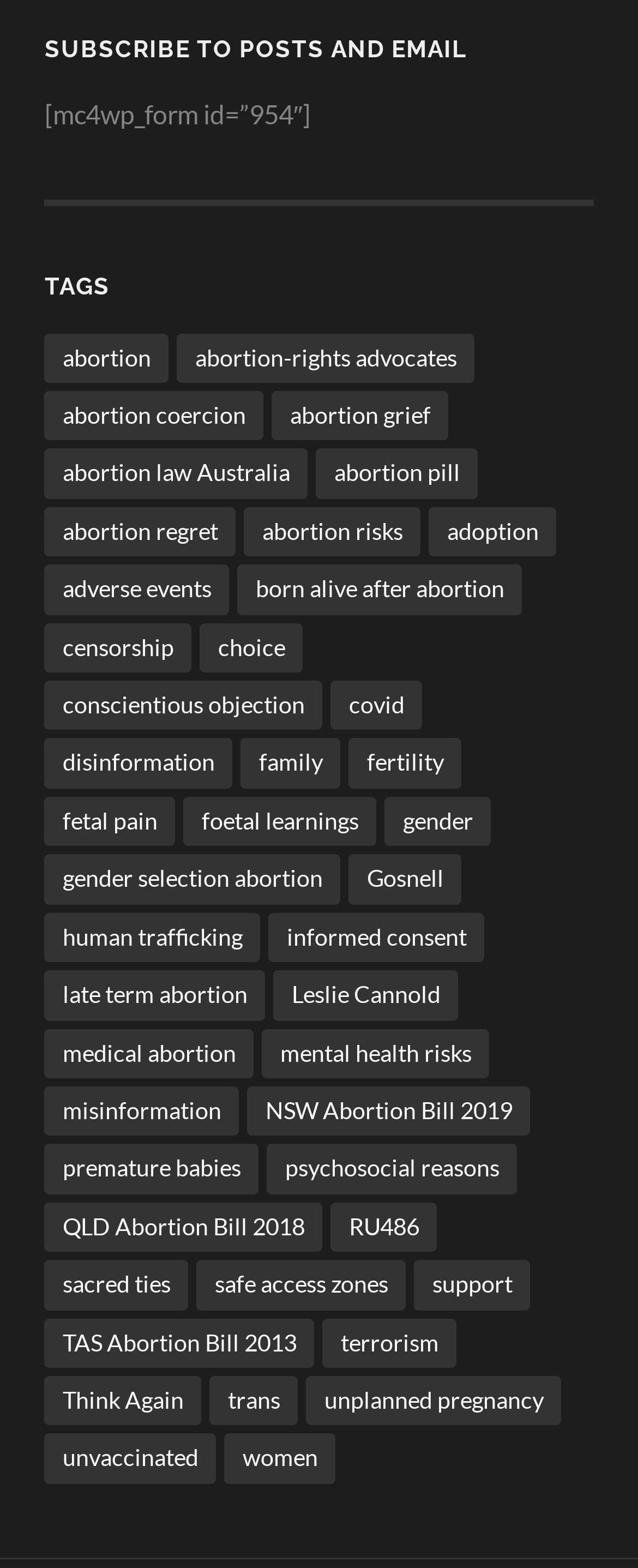What is the format of the content on this webpage?
Provide a concise answer using a single word or phrase based on the image.

Links